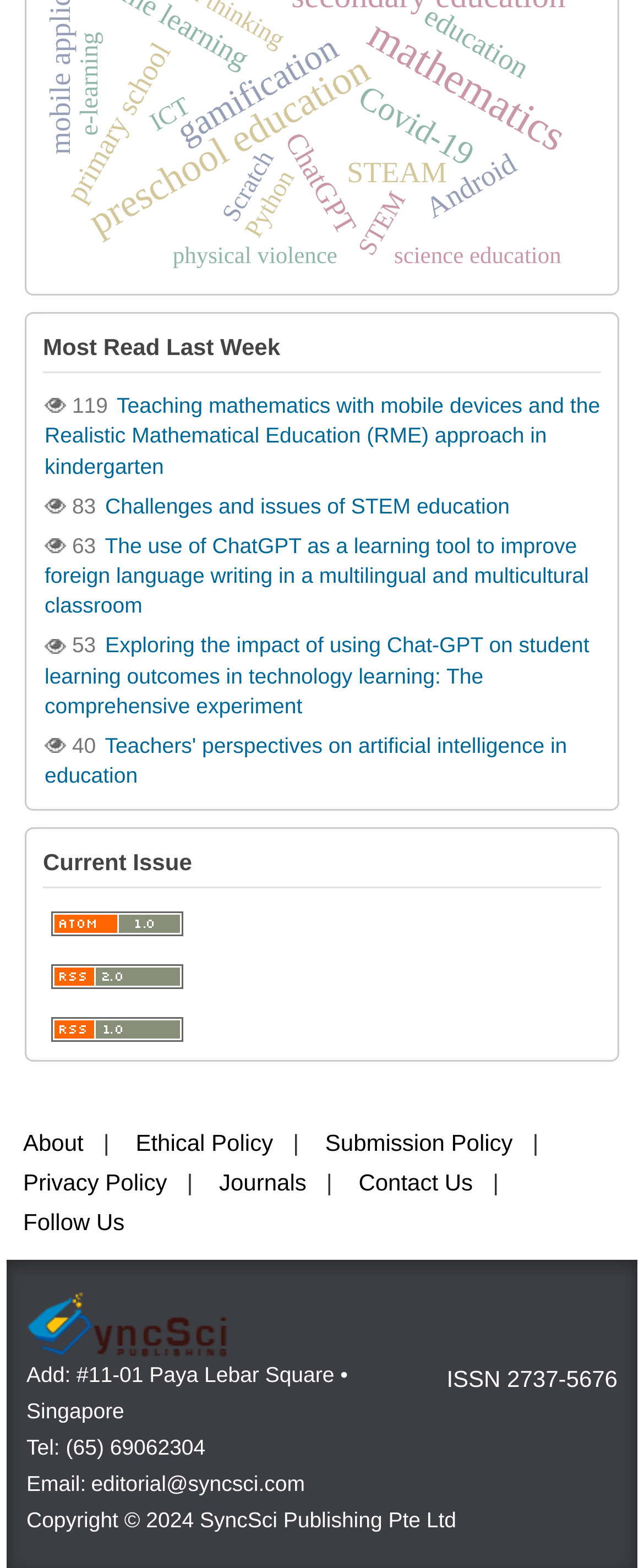Select the bounding box coordinates of the element I need to click to carry out the following instruction: "View the current issue".

[0.067, 0.542, 0.298, 0.559]